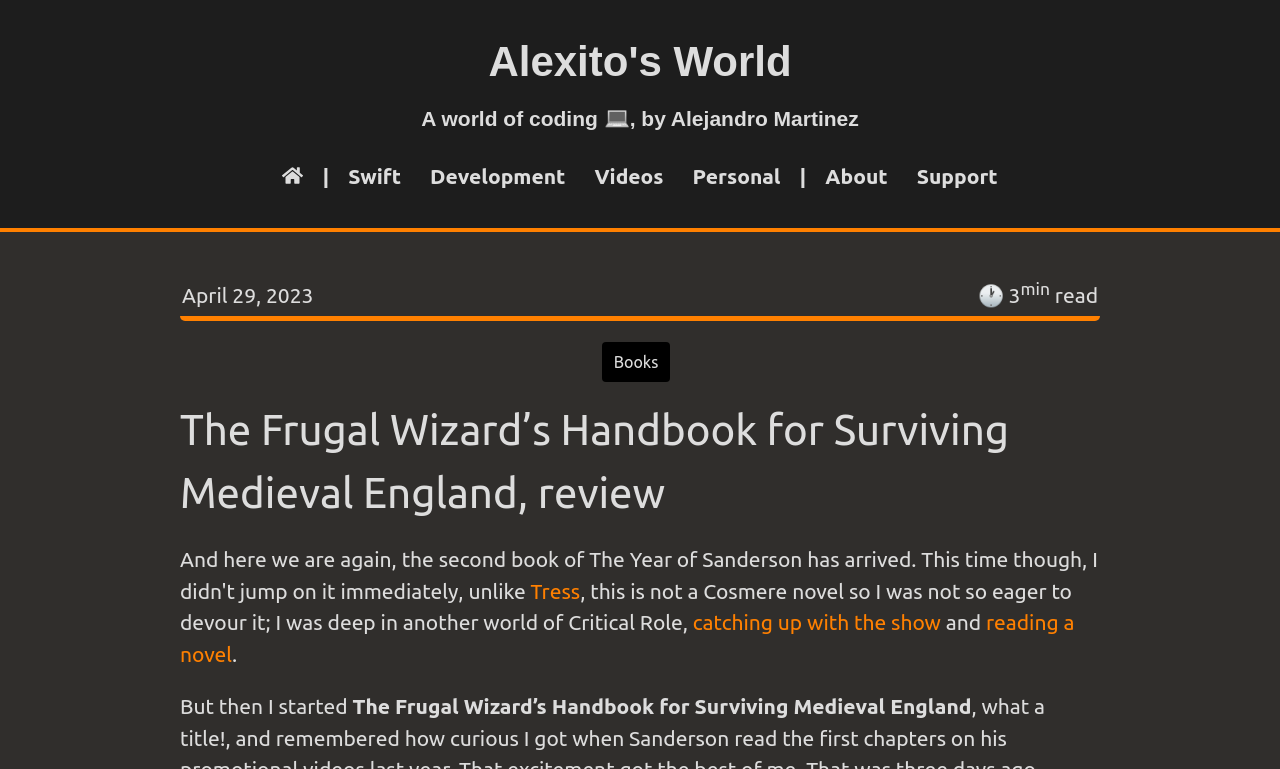Could you specify the bounding box coordinates for the clickable section to complete the following instruction: "go to Books"?

[0.47, 0.444, 0.524, 0.496]